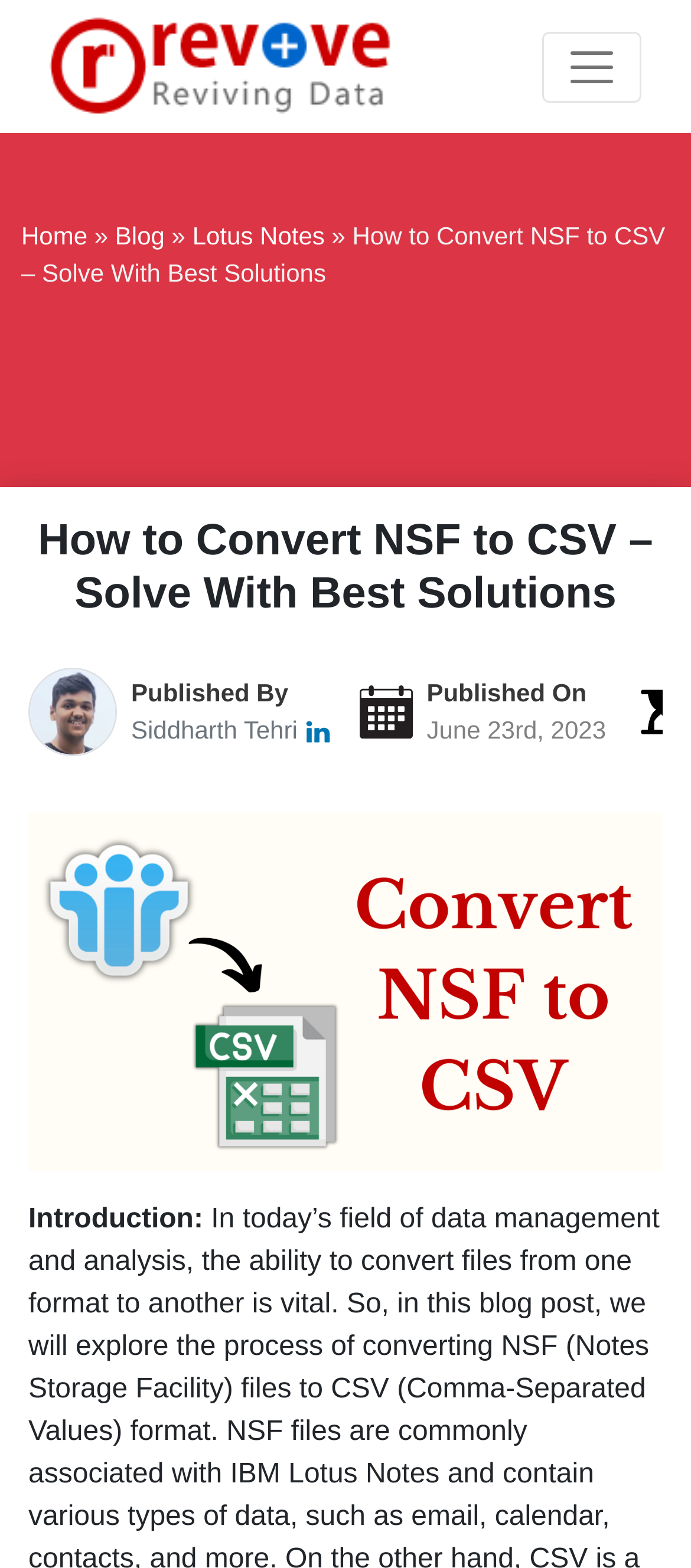Generate a thorough description of the webpage.

The webpage is a technical guide focused on converting NSF to CSV. At the top left, there is a logo image, and next to it, a main menu button. Below the logo, there is a horizontal navigation bar with links to "Home", "Blog", and "Lotus Notes". 

To the right of the navigation bar, there is a heading that reads "How to Convert NSF to CSV – Solve With Best Solutions". Below the heading, there is an author image, followed by the author's name, "Siddharth Tehri", and a linked LinkedIn icon. 

On the same line, there are two more images, one on the left and one on the right. The left image is not described, and the right image is also not described. 

Further down, there is a publication date, "June 23rd, 2023", and another image on the right side, not described. 

The main content of the webpage starts with a large image related to converting NSF to CSV, taking up most of the width. Below the image, there is a section titled "Introduction:".